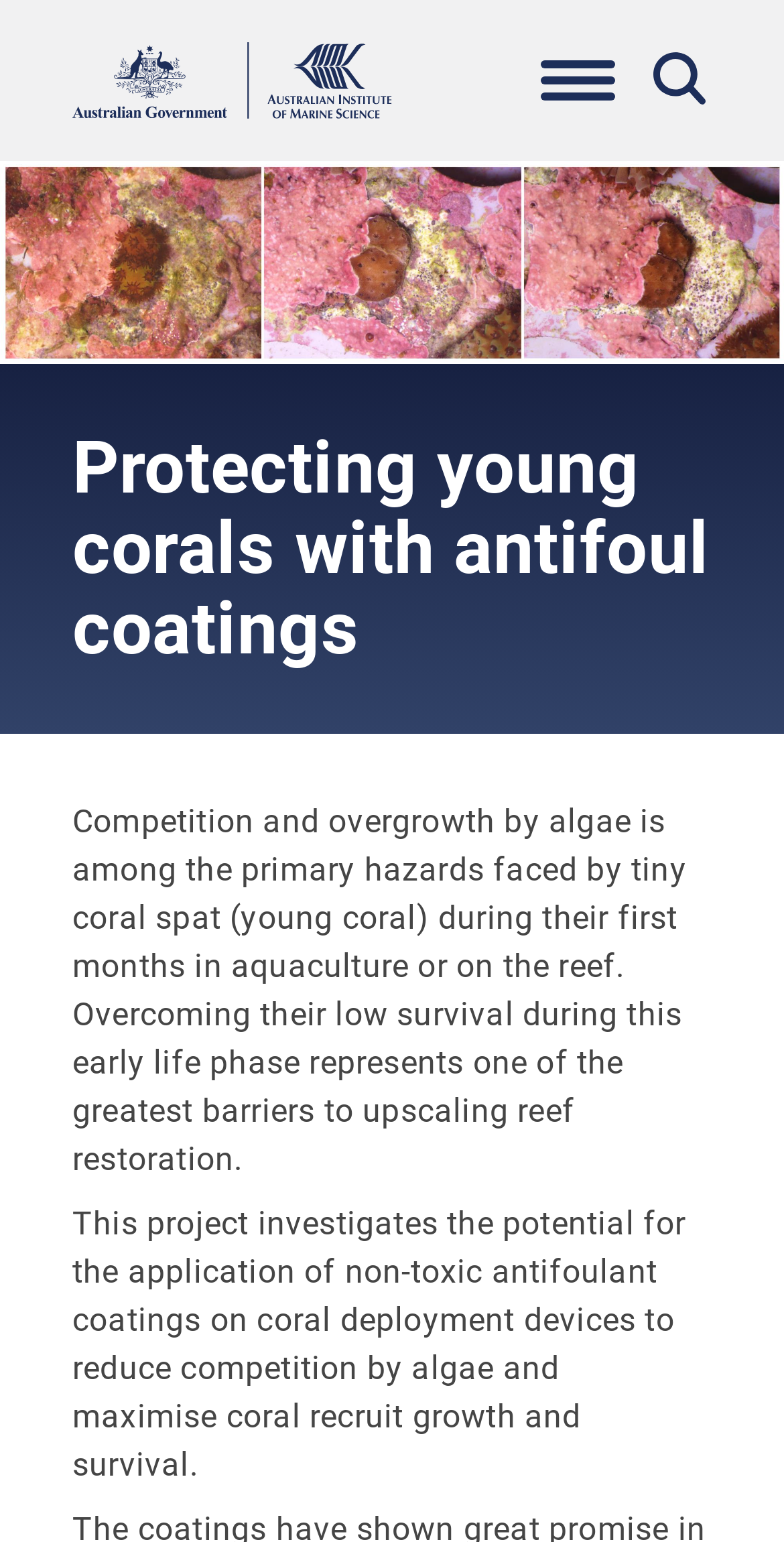Generate the title text from the webpage.

Protecting young corals with antifoul coatings